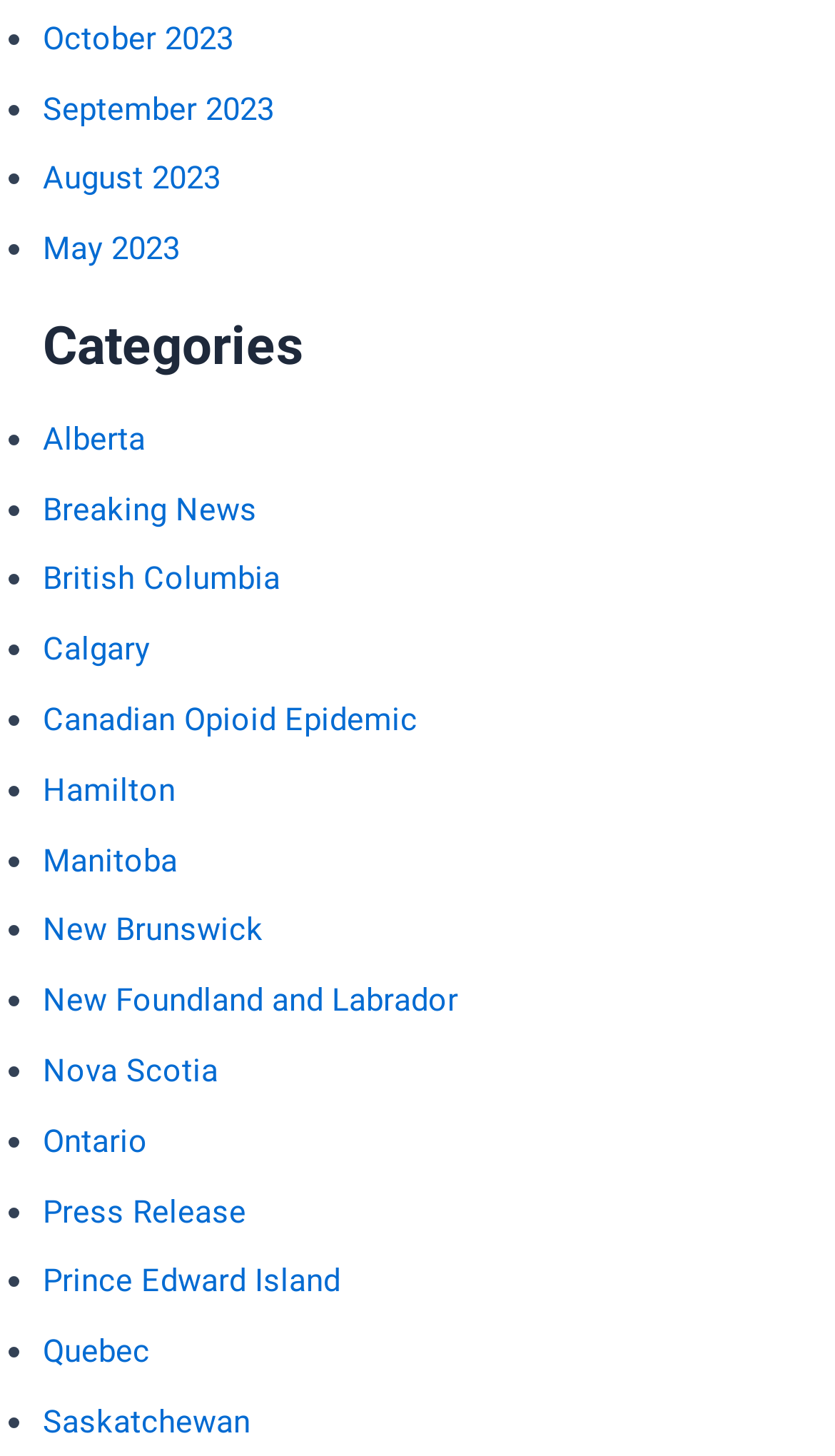Refer to the image and provide a thorough answer to this question:
How many links are there under the 'Categories' heading?

I counted the number of links under the 'Categories' heading and found that there are 20 links, each corresponding to a category.